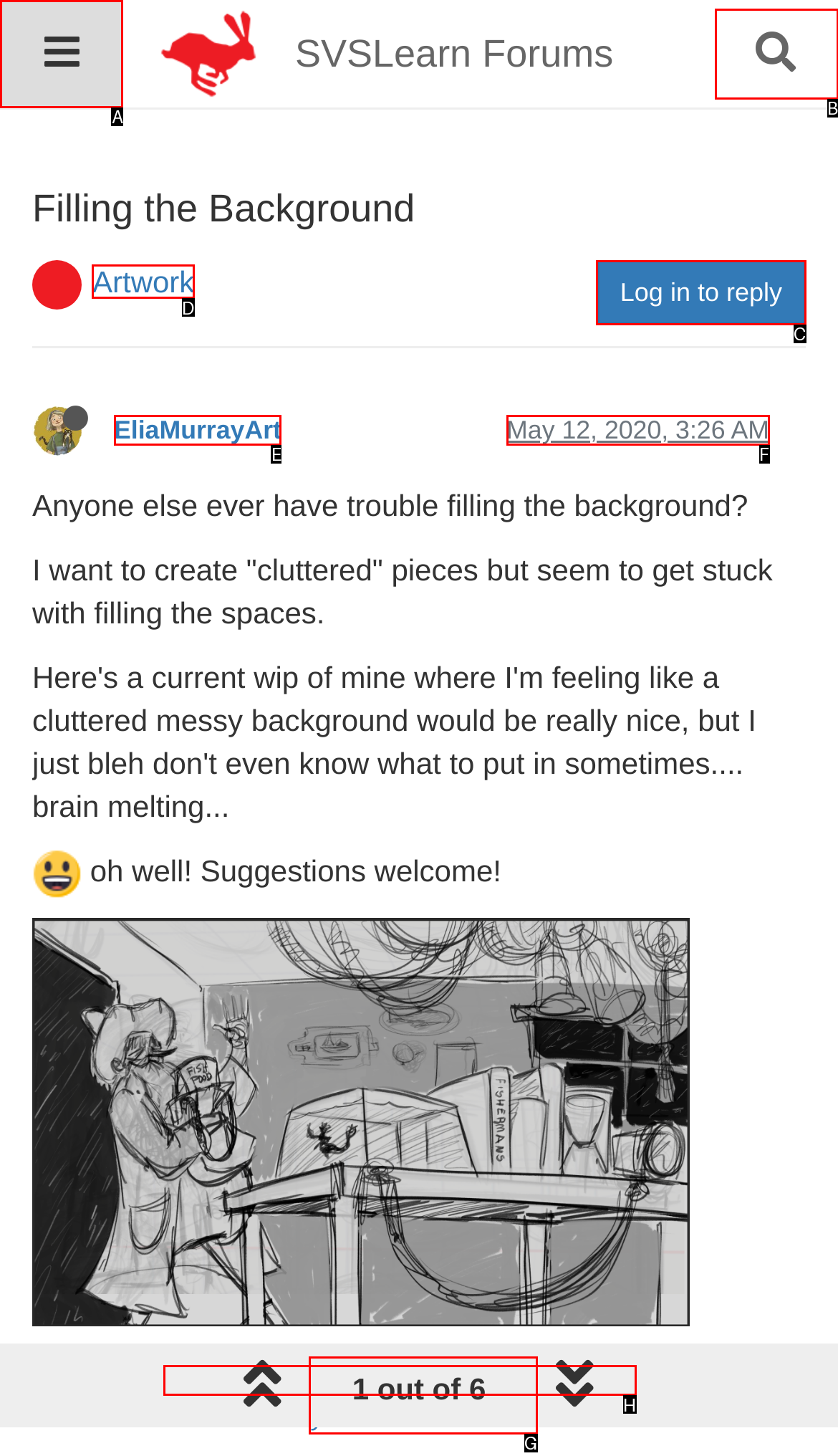Choose the letter of the option you need to click to View artwork. Answer with the letter only.

D